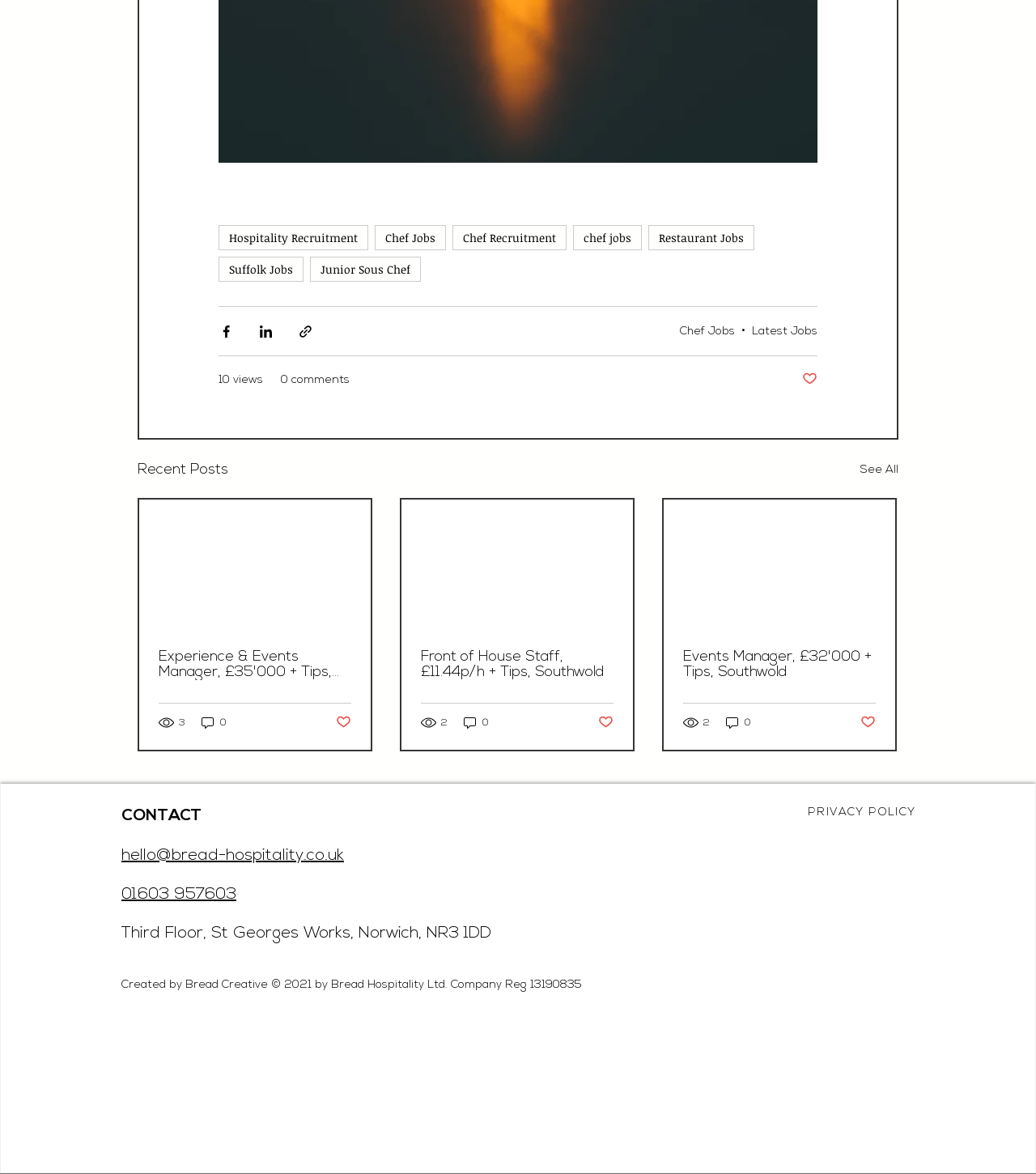What is the salary range of the Events Manager job?
From the image, respond using a single word or phrase.

£32'000 + Tips